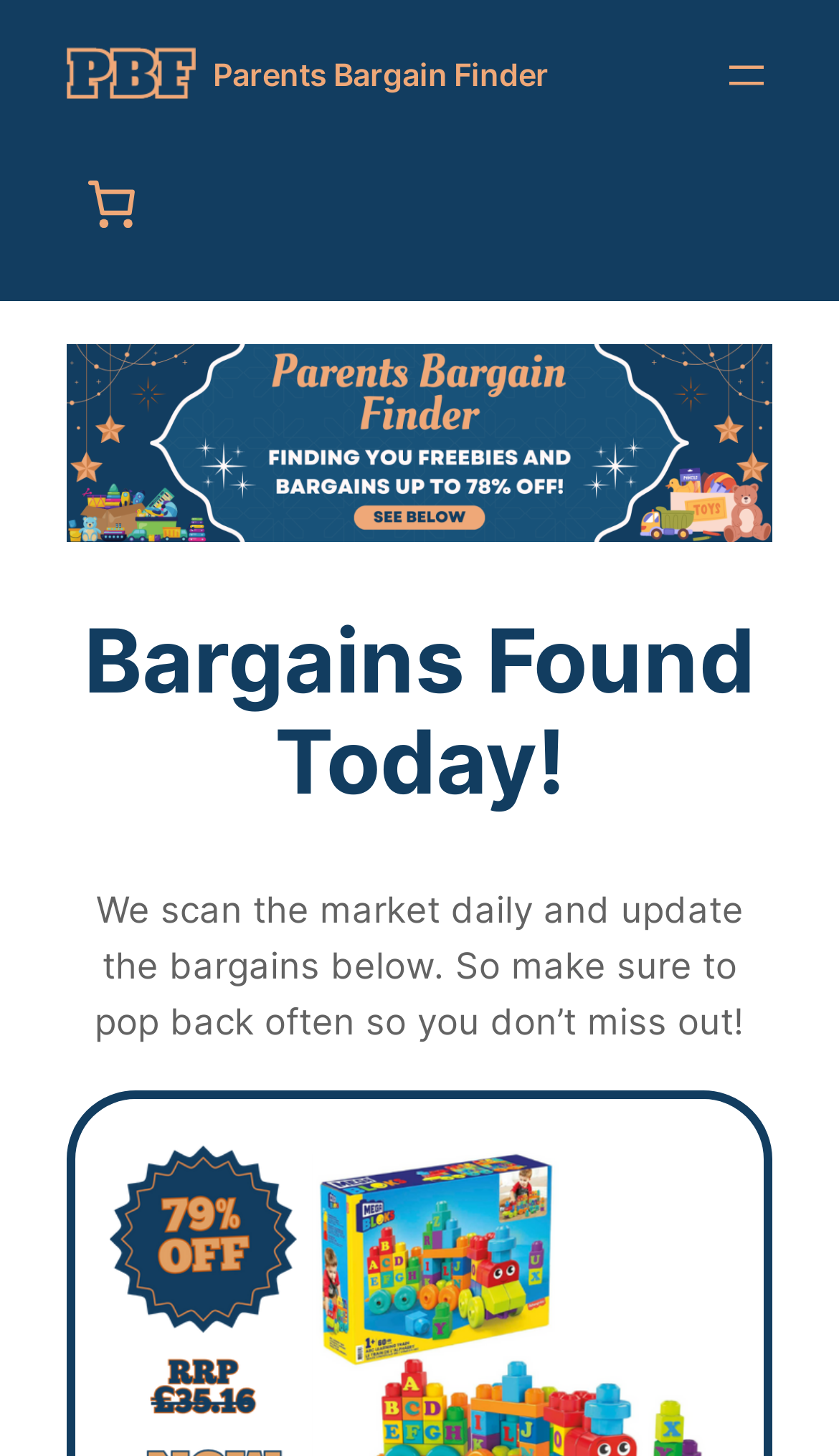How often does the website update its bargains?
Based on the screenshot, provide a one-word or short-phrase response.

Daily